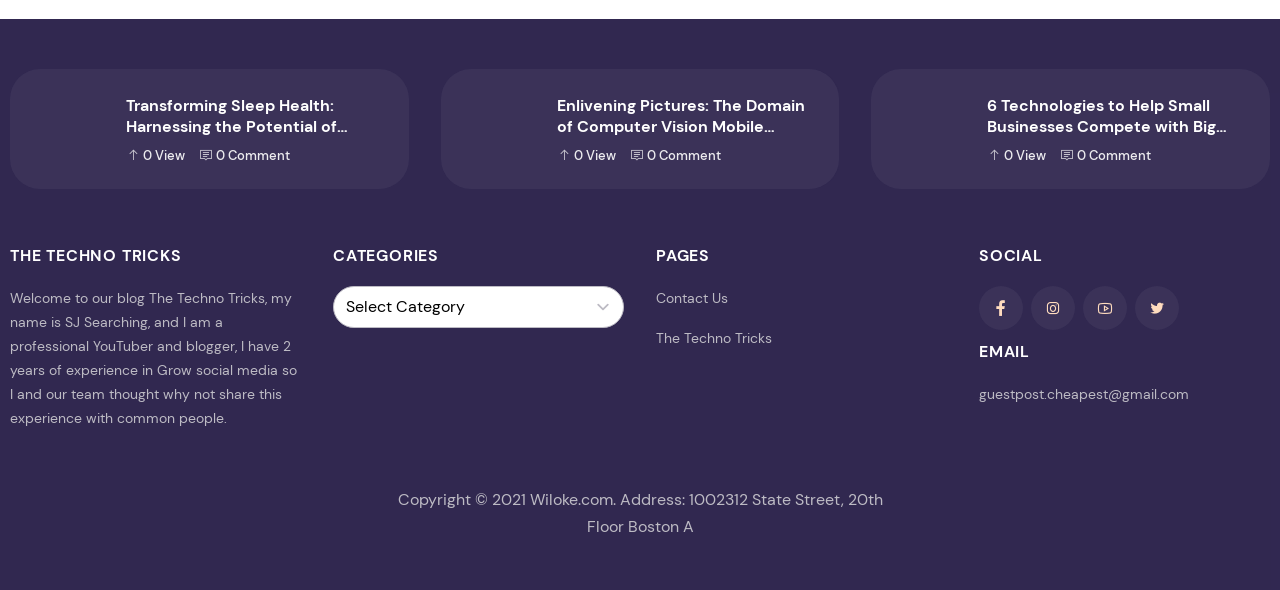Highlight the bounding box coordinates of the region I should click on to meet the following instruction: "View the article 'Transforming Sleep Health: Harnessing the Potential of Remote Monitoring through Home Sleep Tests'".

[0.008, 0.118, 0.319, 0.321]